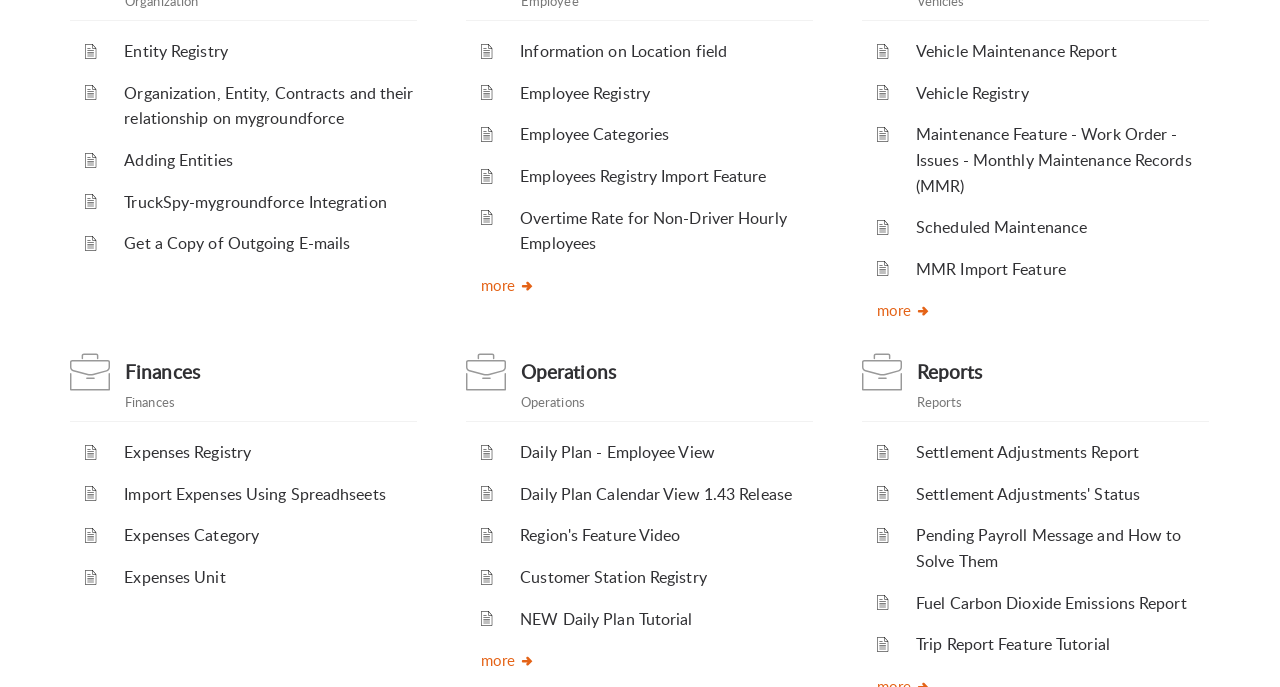Bounding box coordinates are specified in the format (top-left x, top-left y, bottom-right x, bottom-right y). All values are floating point numbers bounded between 0 and 1. Please provide the bounding box coordinate of the region this sentence describes: Fuel Carbon Dioxide Emissions Report

[0.716, 0.861, 0.927, 0.893]